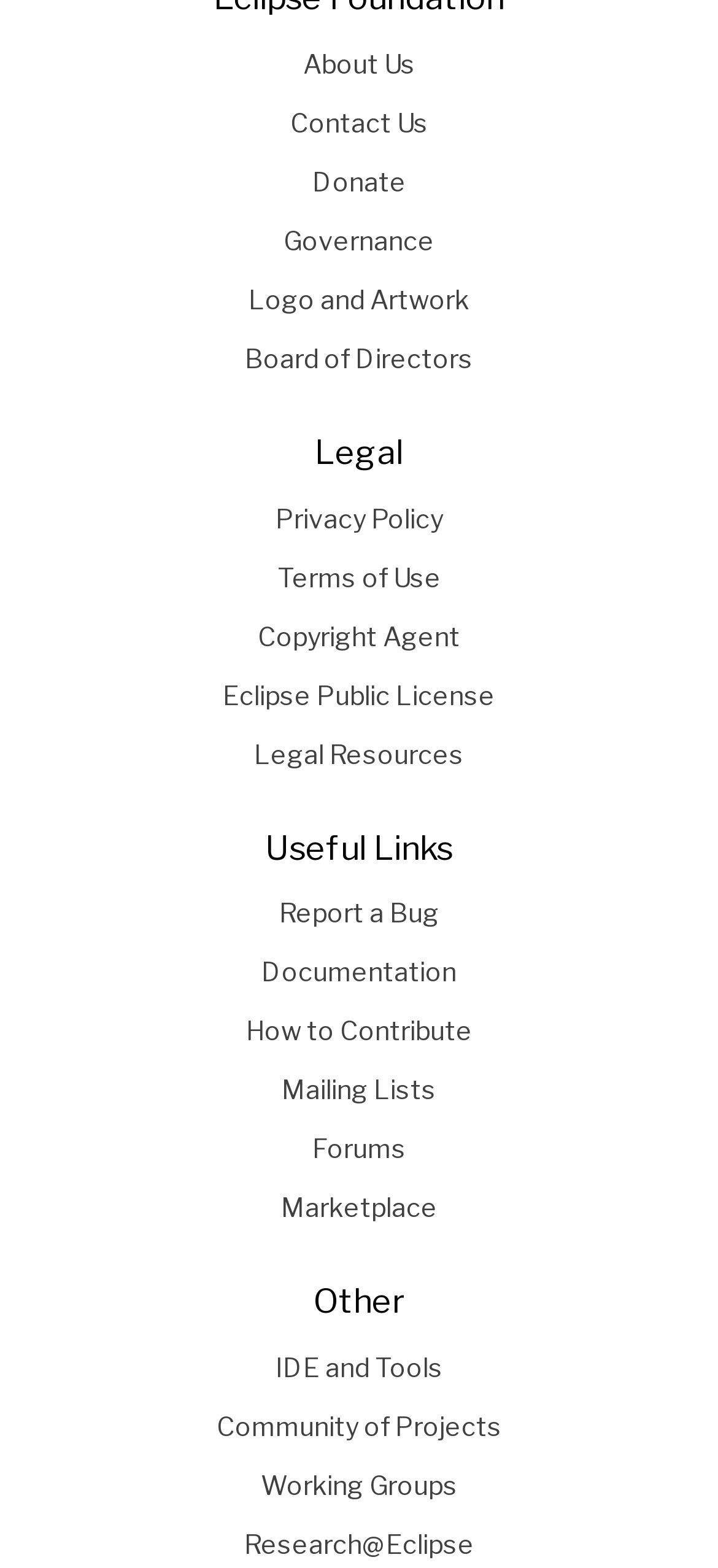Pinpoint the bounding box coordinates of the clickable area necessary to execute the following instruction: "Visit the Marketplace". The coordinates should be given as four float numbers between 0 and 1, namely [left, top, right, bottom].

[0.038, 0.752, 0.962, 0.789]